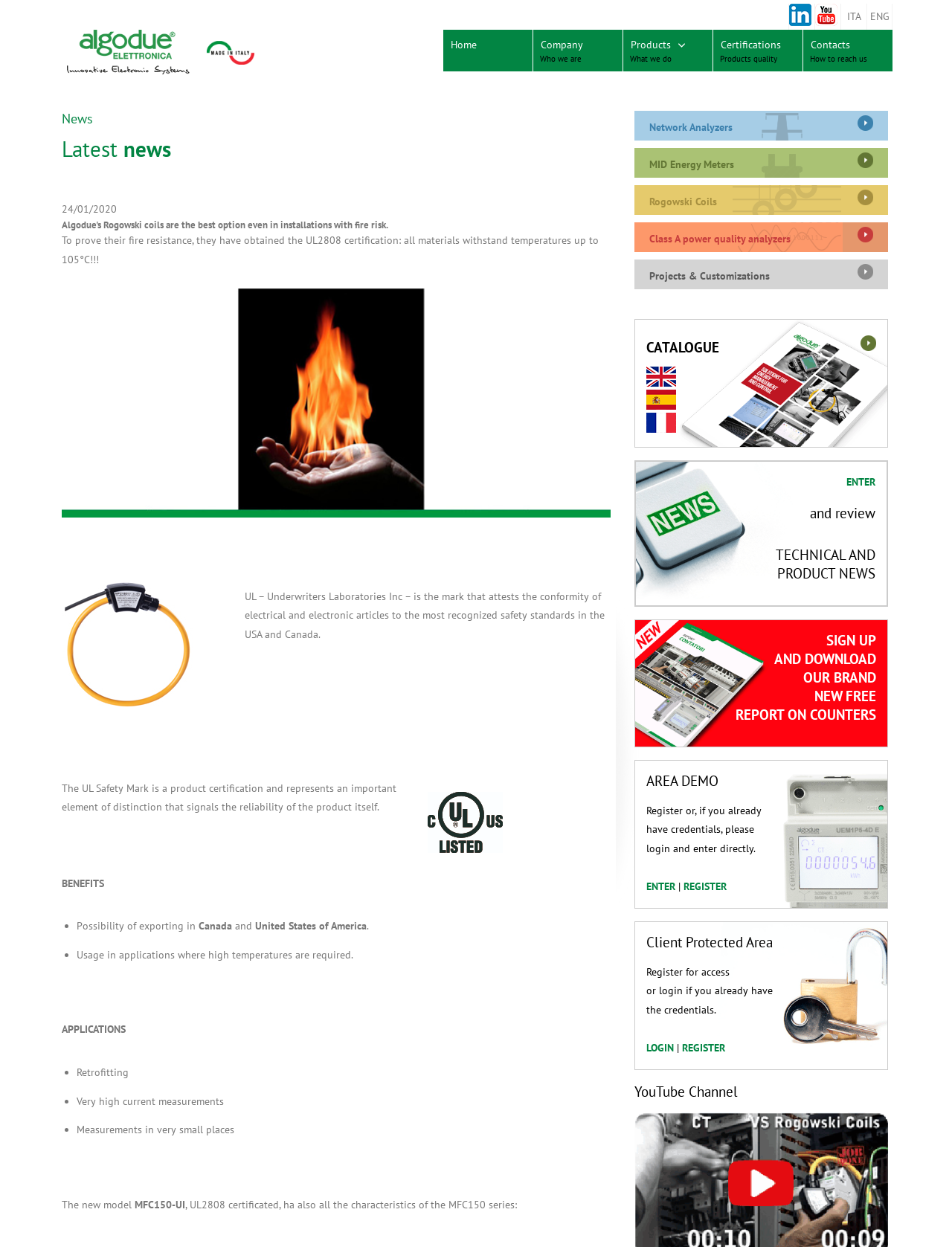Generate a comprehensive description of the webpage content.

The webpage is about Algodue Elettronica, an innovative electronic systems company. At the top right corner, there are social media links to Linkedin and YouTube, accompanied by their respective icons. Below these links, there are language selection options, including ITA and ENG.

On the left side, there is a logo of Algodue, accompanied by a link to the company's homepage. Below the logo, there are navigation links to different sections of the website, including Home, Company, Products, Certifications, and Contacts.

The main content of the webpage is divided into two sections. The left section has a heading "News" and displays the latest news articles. The first article is about Algodue's Rogowski coils obtaining the UL2808 certification, which proves their fire resistance. The article includes an image of the coils and a brief description of the certification.

The right section has a heading "Products" and displays a list of product categories, including Network Analyzers, MID Energy Meters, Rogowski Coils, Class A power quality analyzers, and Projects & Customizations. Each category has a heading and a link to its respective page.

Below the product categories, there is a section with a heading "CATALOGUE" and links to different language versions of the catalogue, including English, Spanish, and French. Next to the catalogue links, there is a call-to-action button "ENTER".

Further down, there is a section with a heading "TECHNICAL AND PRODUCT NEWS" and a link to sign up and download a free report on counters. Below this section, there is an "AREA DEMO" section with a registration and login form.

Throughout the webpage, there are various images, icons, and graphics that support the content and add visual appeal.